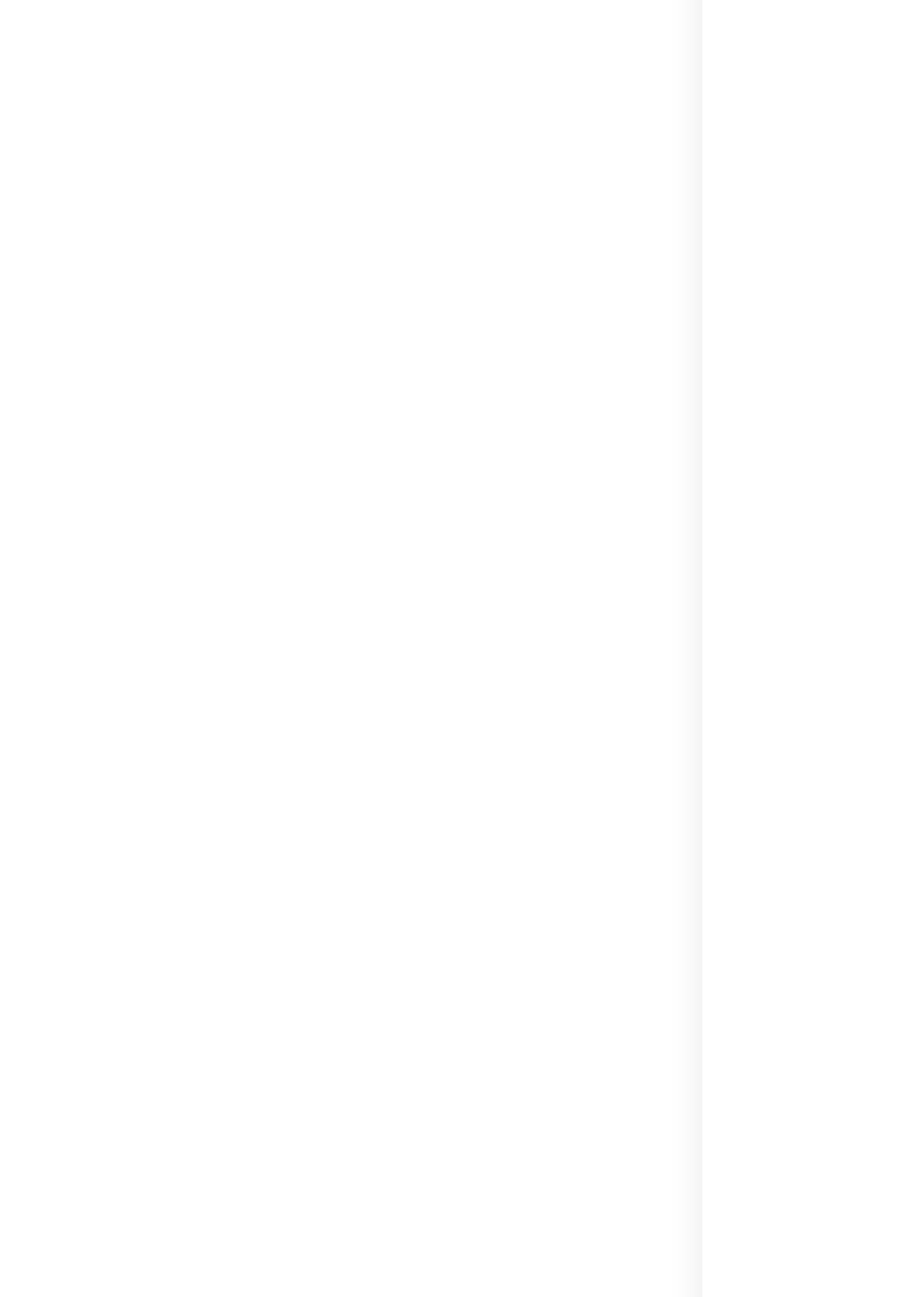Provide a brief response to the question using a single word or phrase: 
Are the links organized in any particular order?

No